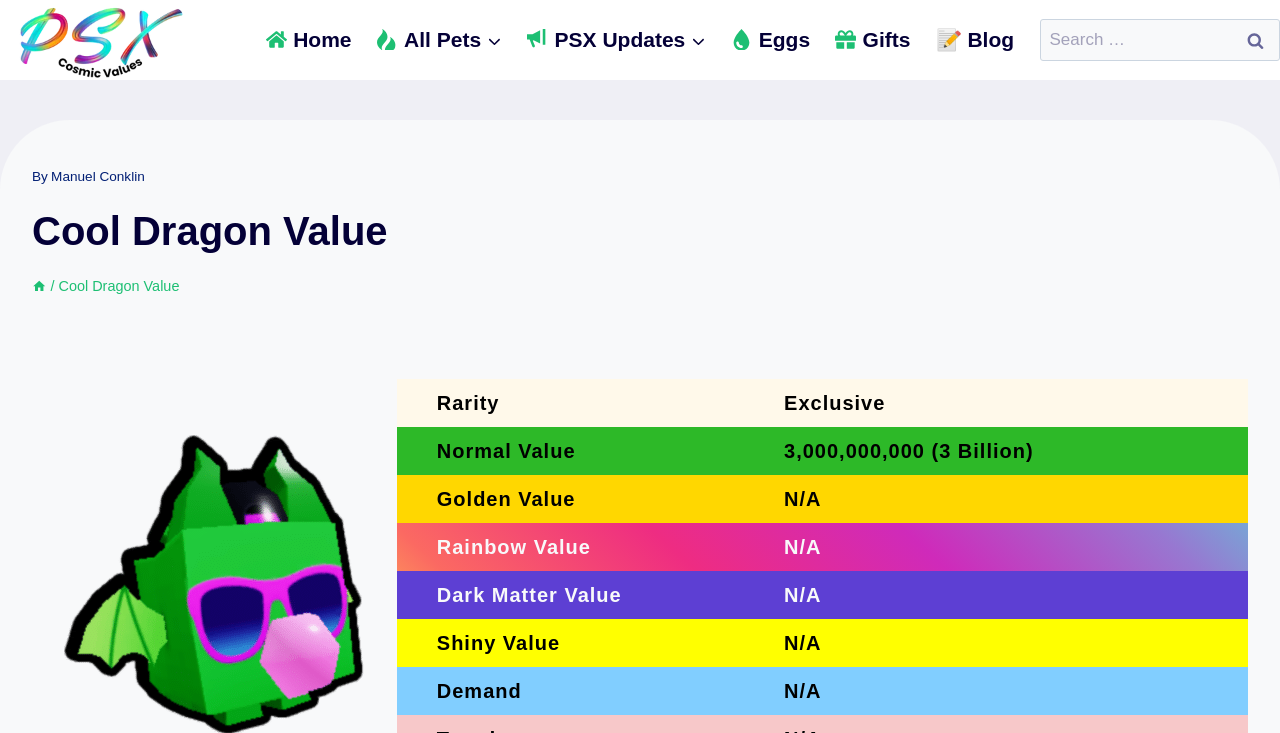Who is the author of the webpage?
Relying on the image, give a concise answer in one word or a brief phrase.

Manuel Conklin